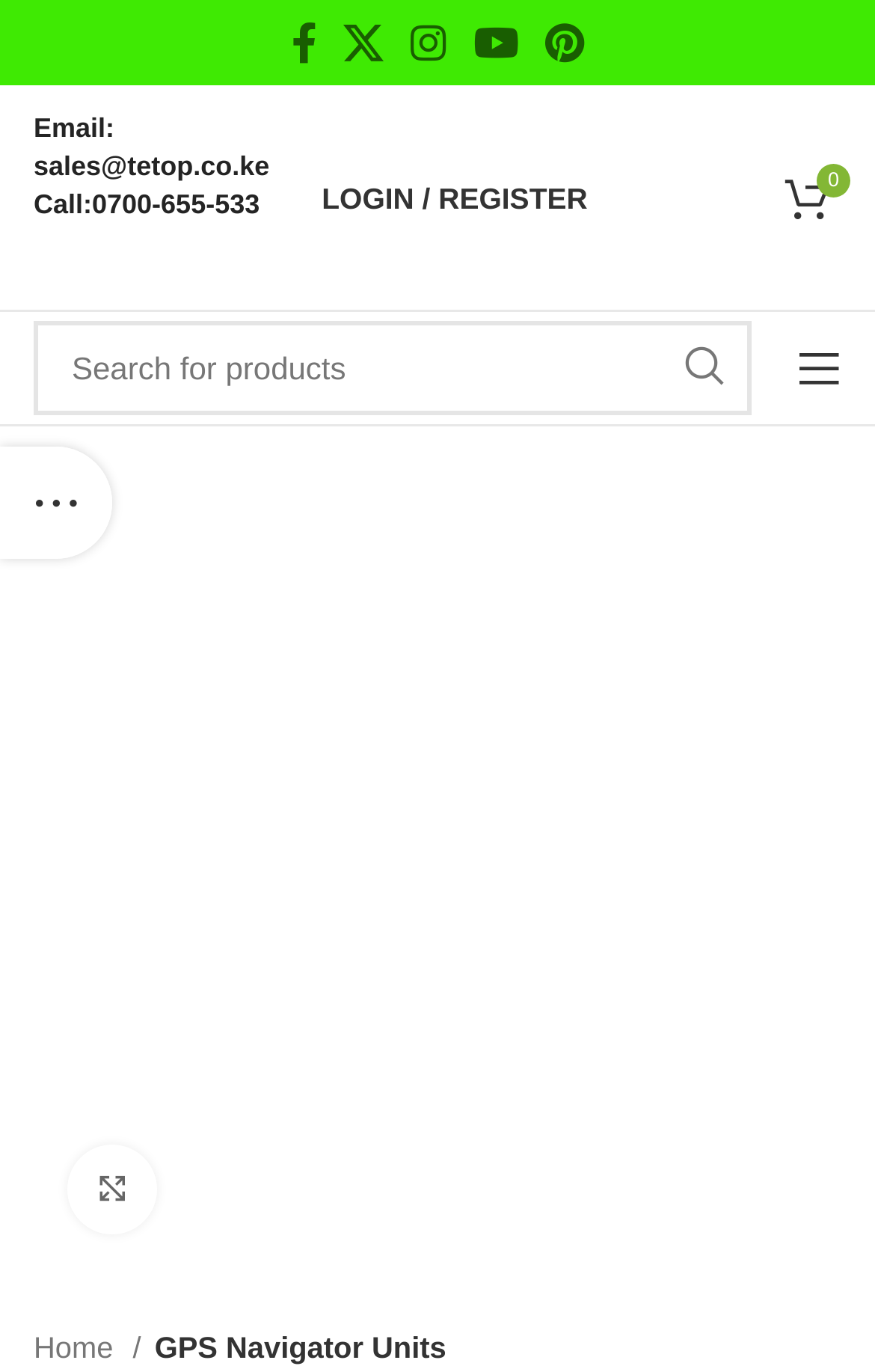Produce a meticulous description of the webpage.

The webpage is about buying a Garmin Fenix 6X Pro GPS Watch in Nairobi, Kenya, from Tetop, a Garmin GPS watch dealer in Kenya. 

At the top, there are five social media links, namely Facebook, X, Instagram, YouTube, and Pinterest, aligned horizontally. Below these links, there is a heading with the contact information, including an email address and a phone number. 

To the right of the contact information, there is a "LOGIN / REGISTER" link and a cart icon with a "0" label. 

Below these elements, there is a search bar with a "Search" textbox and a "SEARCH" button. 

On the top-right corner, there is a link to open a mobile menu. 

The main content of the page is an image of the Garmin Fenix 6X Pro GPS Watch, which takes up most of the page. Below the image, there is a link to enlarge the image. 

Above the image, there is a link to the product, "Garmin Fenix 6X Pro GPS Watch". 

At the bottom of the page, there is a breadcrumb navigation with links to "Home" and "GPS Navigator Units". 

On the left side of the page, there is a sidebar link.